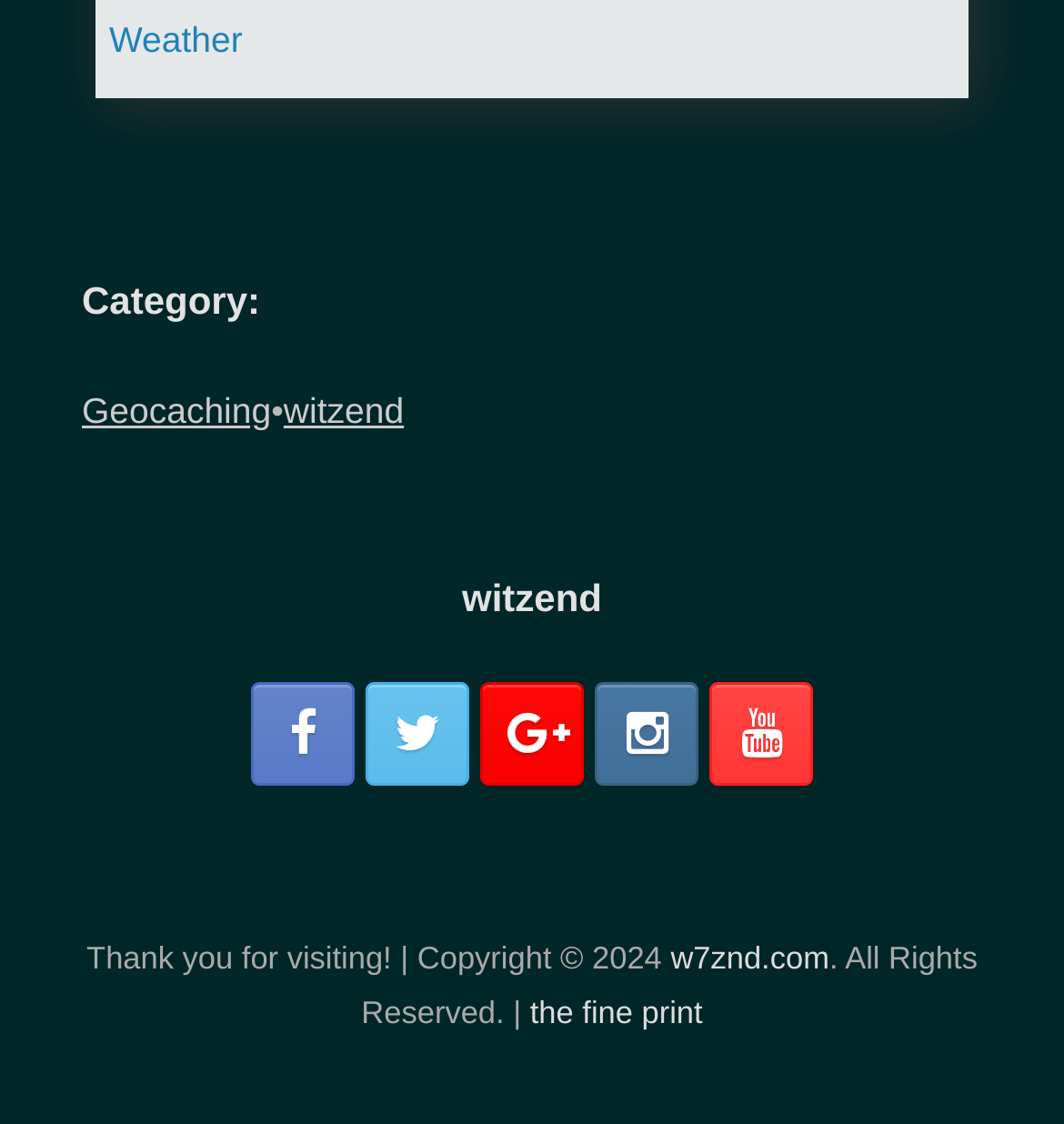What is the category of the link 'Geocaching'?
Answer the question with a single word or phrase by looking at the picture.

Category: